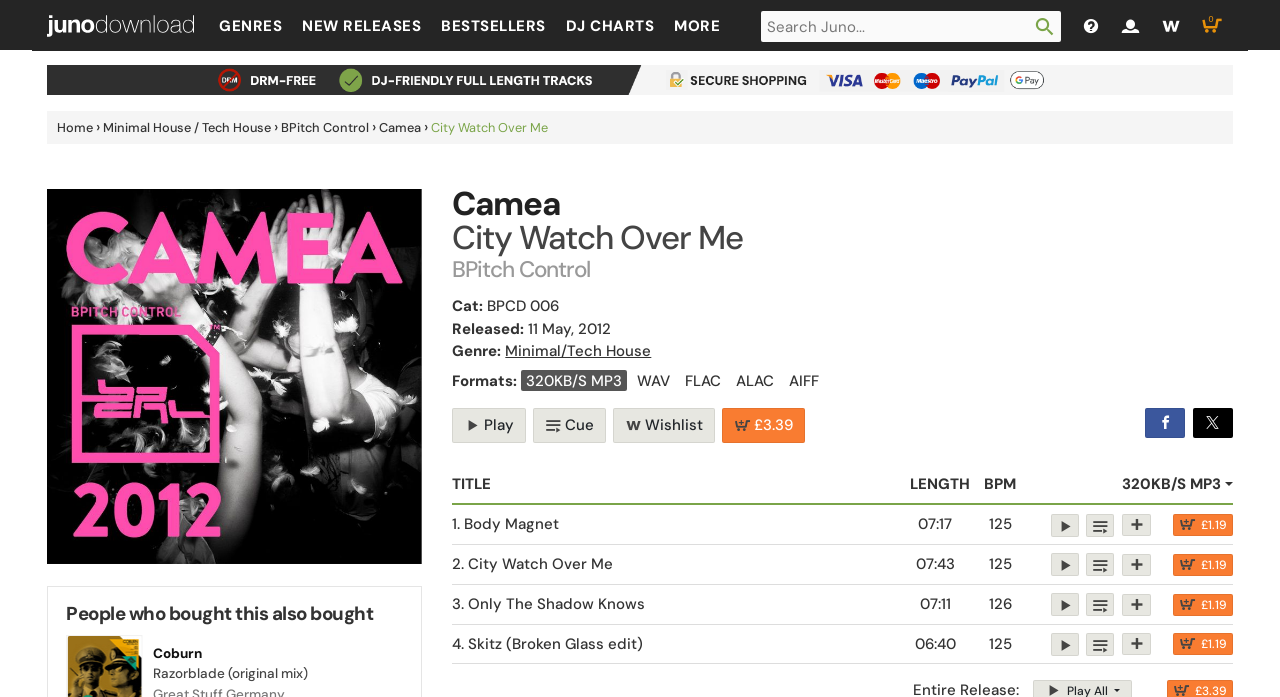Identify the bounding box coordinates for the element you need to click to achieve the following task: "Share on Facebook". The coordinates must be four float values ranging from 0 to 1, formatted as [left, top, right, bottom].

[0.895, 0.585, 0.926, 0.629]